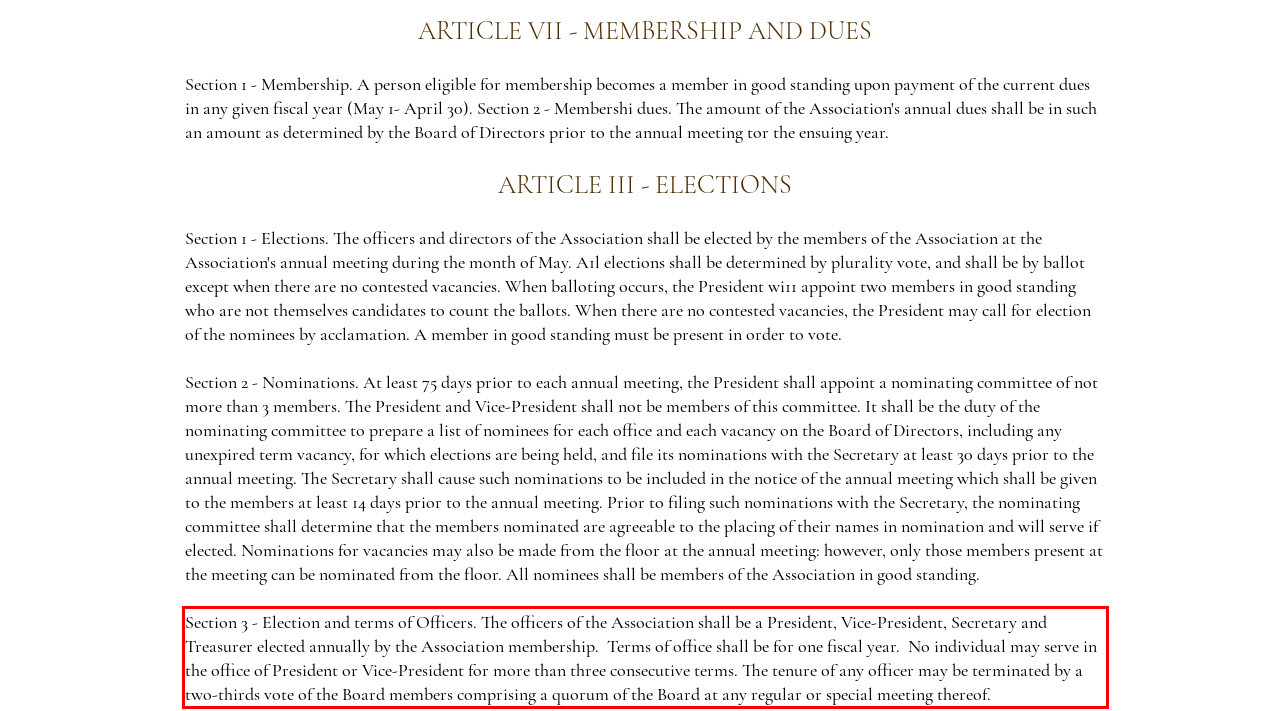You have a screenshot with a red rectangle around a UI element. Recognize and extract the text within this red bounding box using OCR.

Section 3 - Election and terms of Officers. The officers of the Association shall be a President, Vice-President, Secretary and Treasurer elected annually by the Association membership. Terms of office shall be for one fiscal year. No individual may serve in the office of President or Vice-President for more than three consecutive terms. The tenure of any officer may be terminated by a two-thirds vote of the Board members comprising a quorum of the Board at any regular or special meeting thereof.